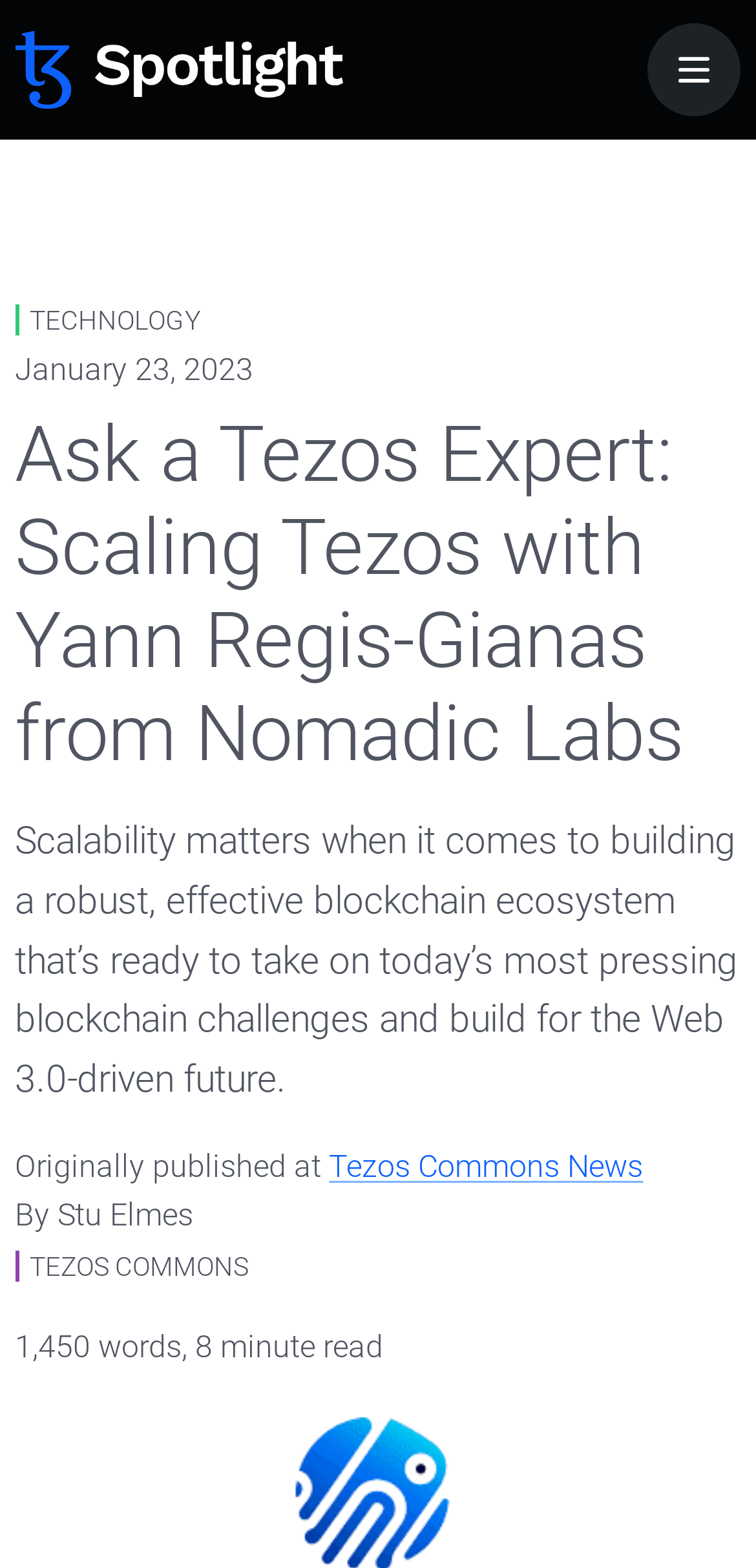Please give a concise answer to this question using a single word or phrase: 
Who is the author of the article?

Stu Elmes